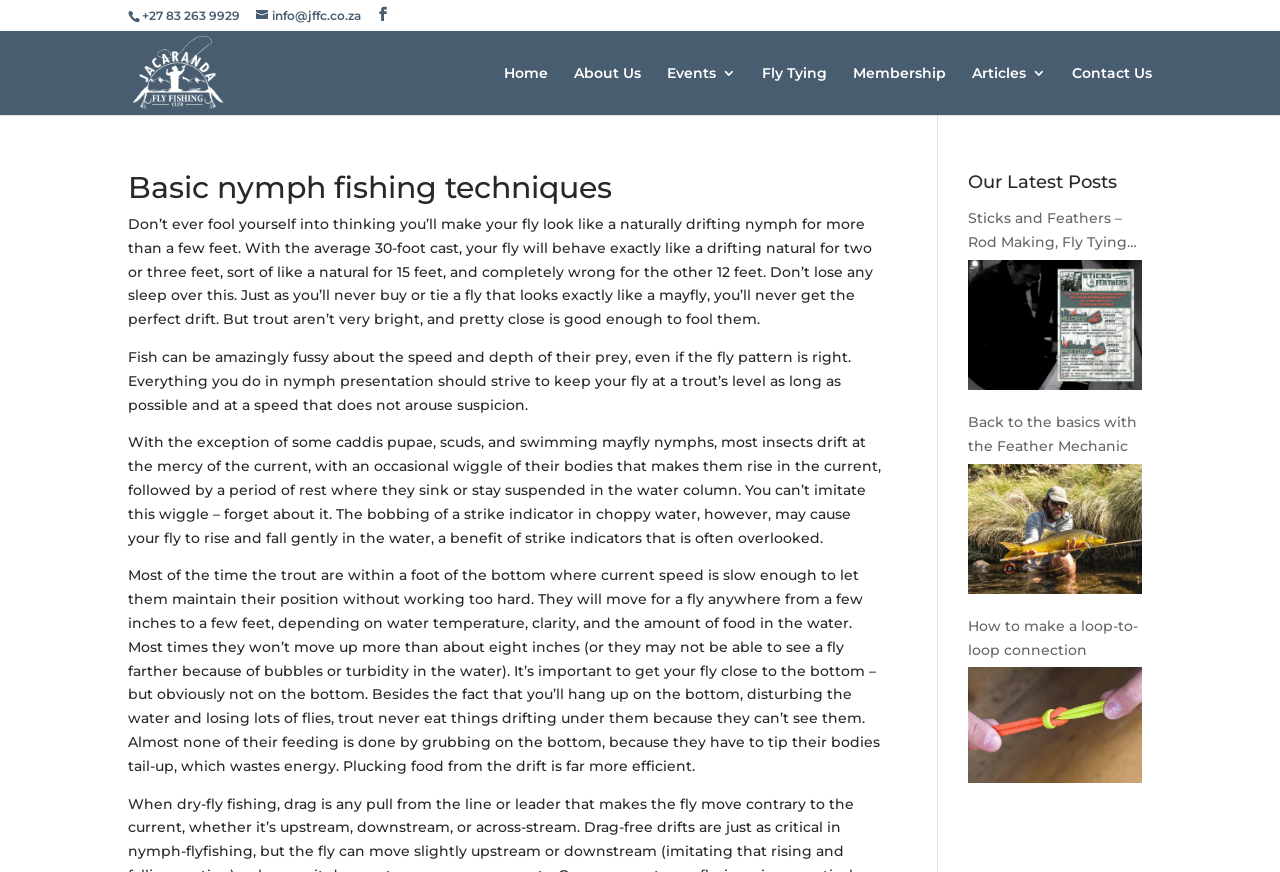Locate the bounding box coordinates of the clickable region necessary to complete the following instruction: "Click the 'Contact Us' link". Provide the coordinates in the format of four float numbers between 0 and 1, i.e., [left, top, right, bottom].

[0.838, 0.076, 0.9, 0.132]